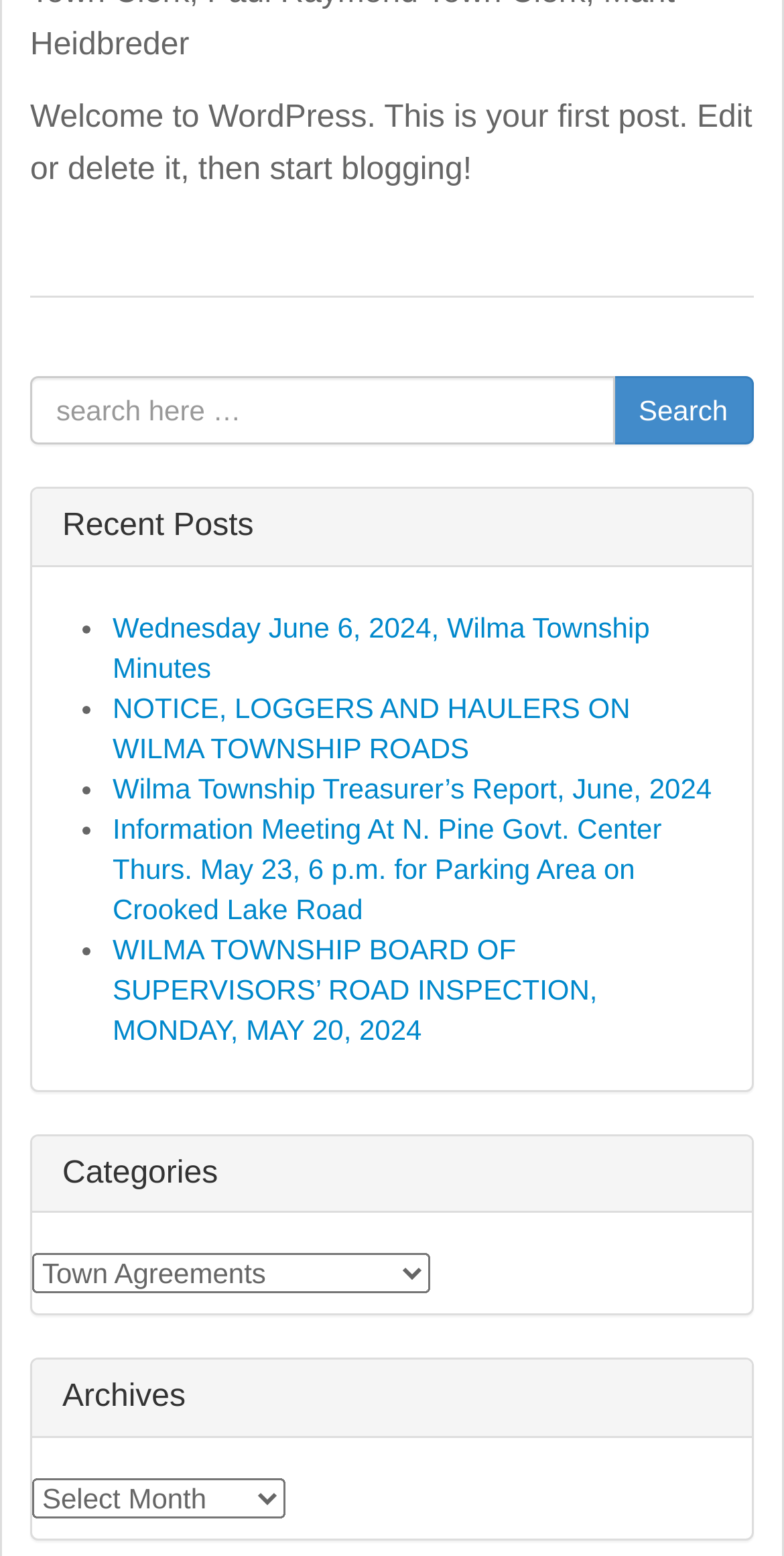Provide your answer in a single word or phrase: 
What type of content is listed under 'Recent Posts'?

Blog posts